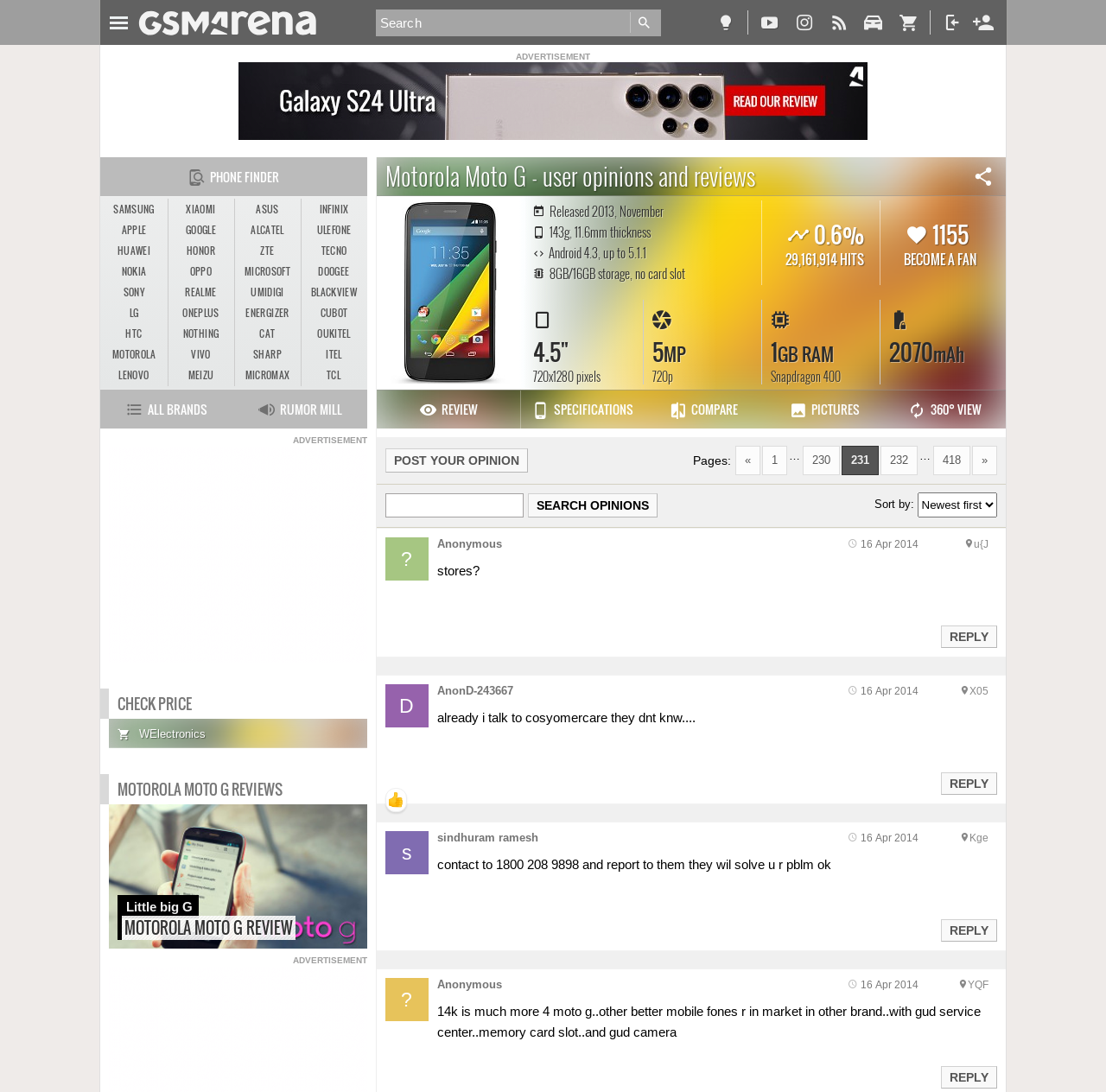Identify the main heading from the webpage and provide its text content.

Motorola Moto G - user opinions and reviews